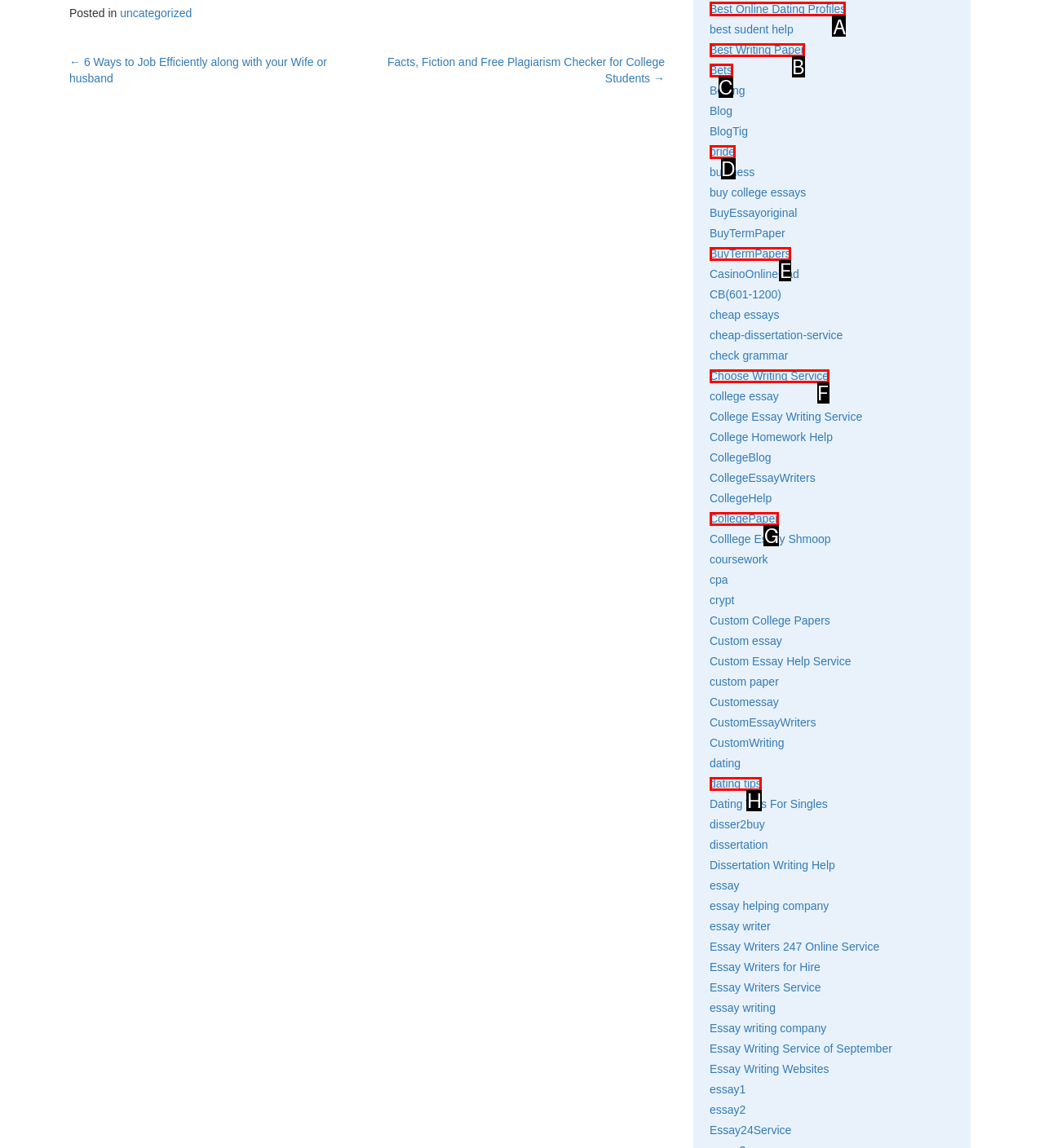Identify the HTML element to click to fulfill this task: Go to the 'Best Online Dating Profiles' page
Answer with the letter from the given choices.

A